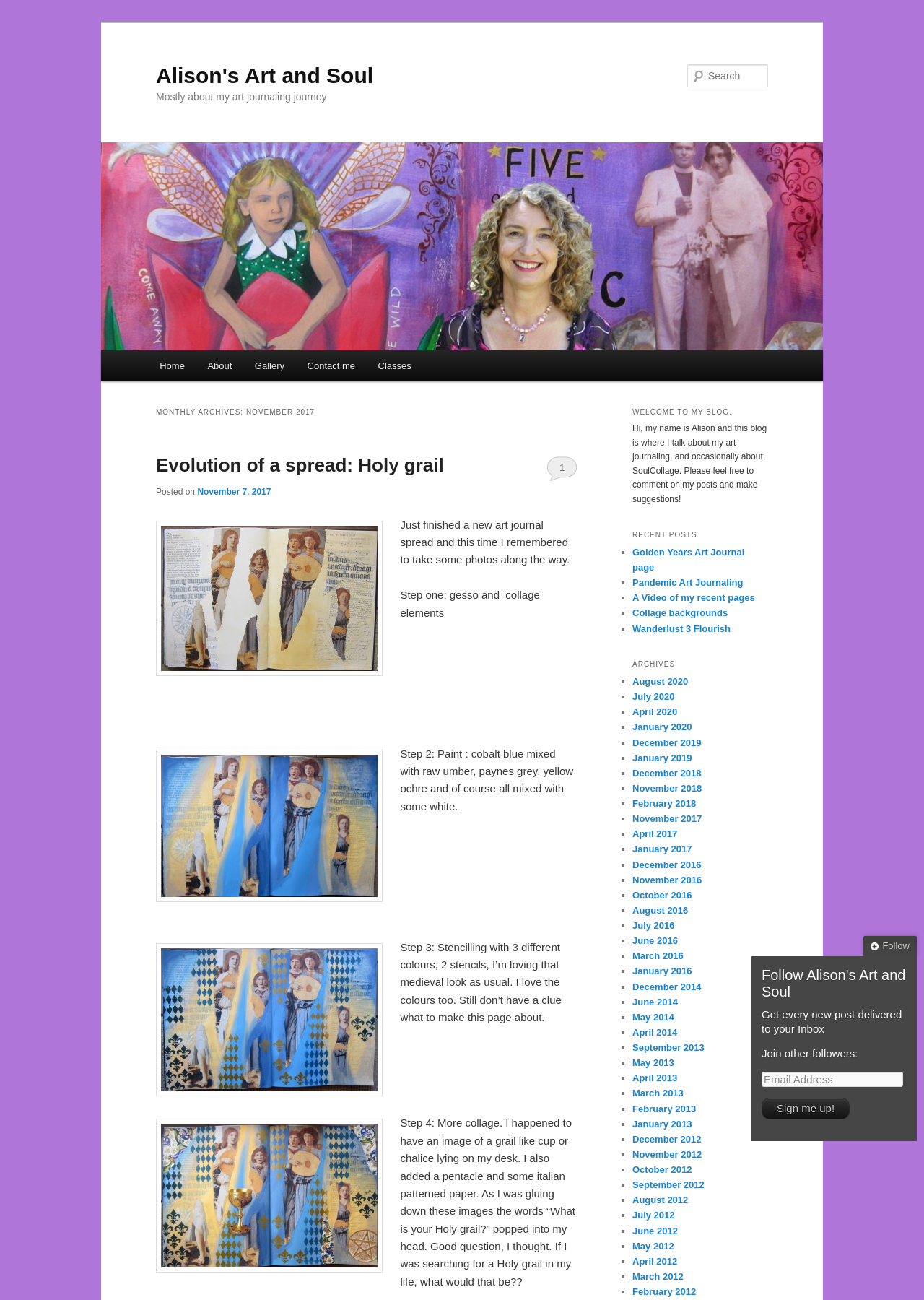Provide your answer in a single word or phrase: 
What is the theme of the blog?

Art journaling